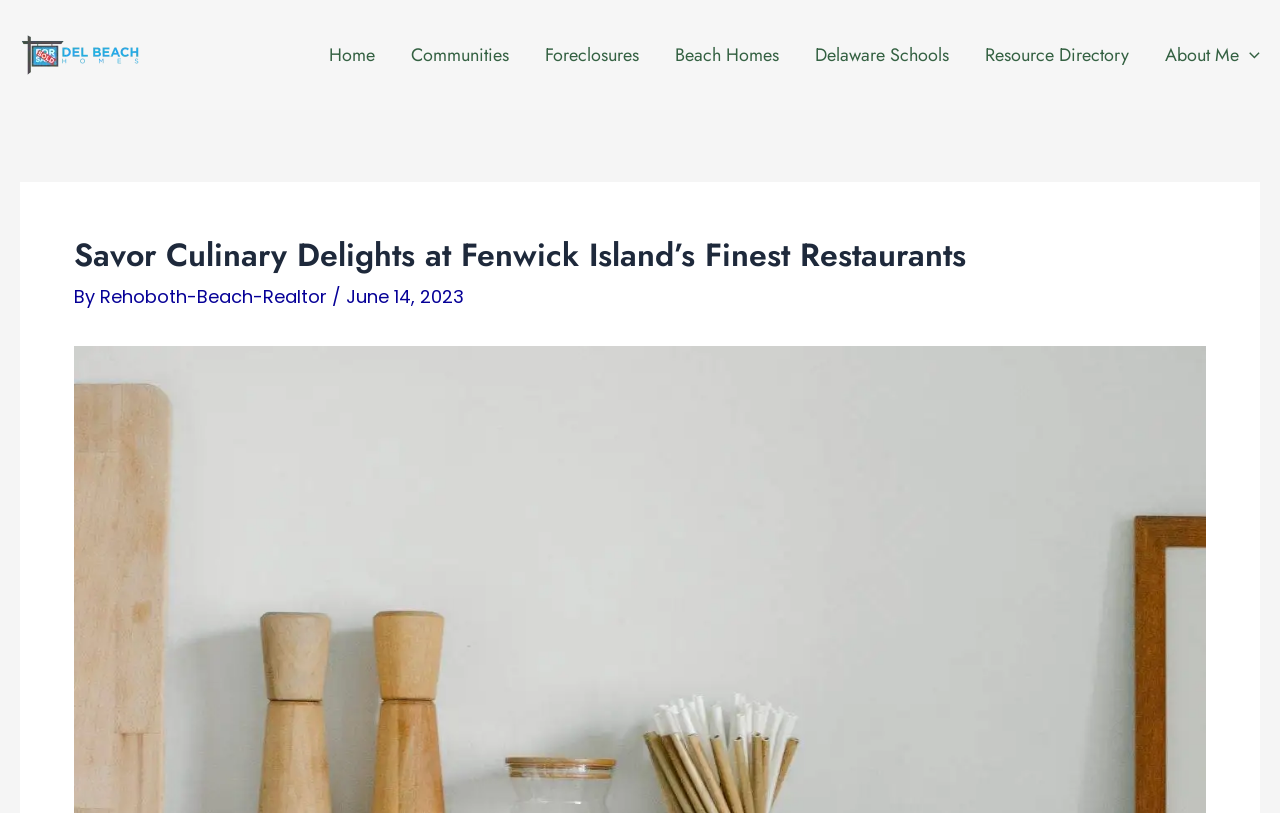Reply to the question with a brief word or phrase: What is the purpose of the 'Menu Toggle' button?

To expand or collapse the menu